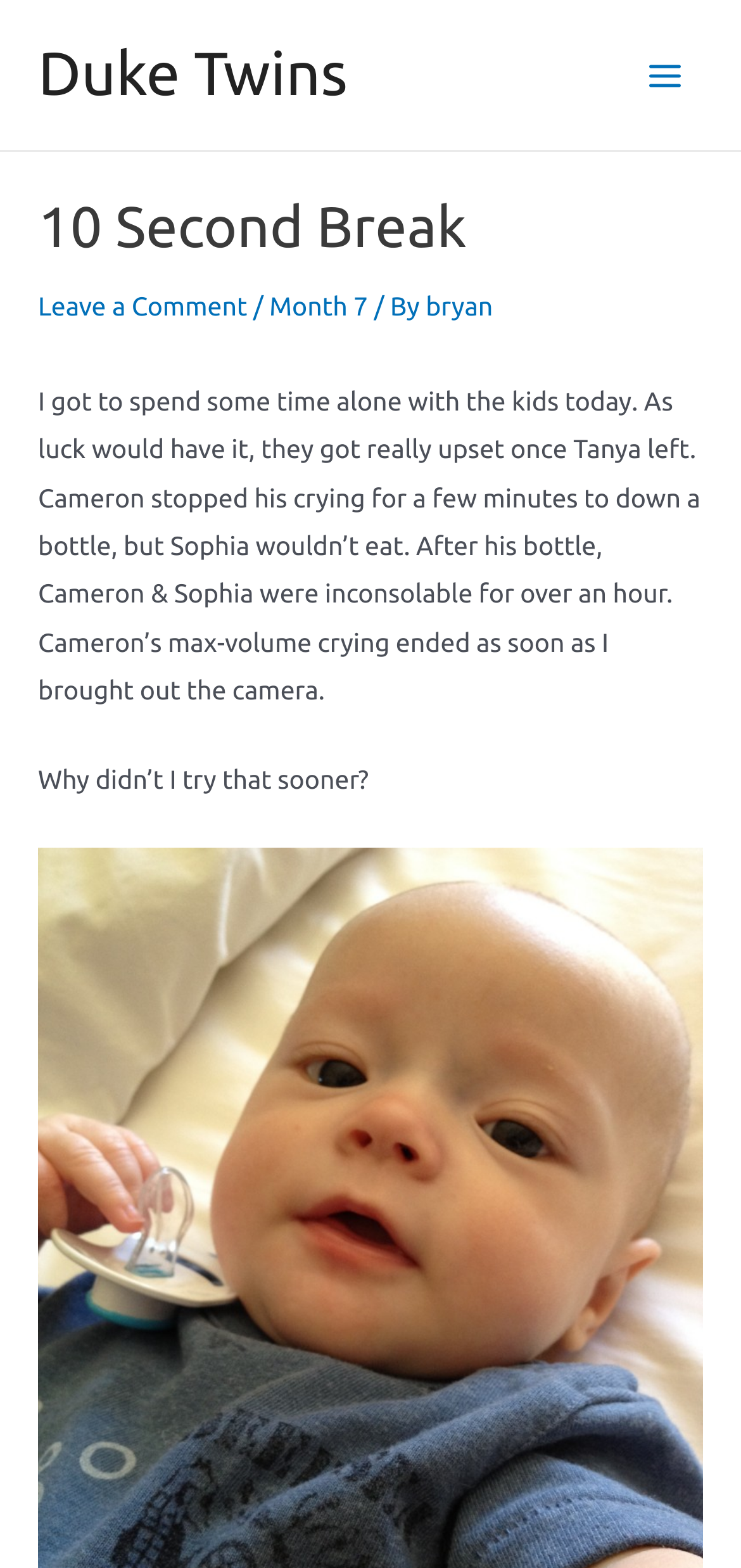Given the description "title="20120520-133950.jpg"", determine the bounding box of the corresponding UI element.

[0.051, 0.812, 0.949, 0.831]